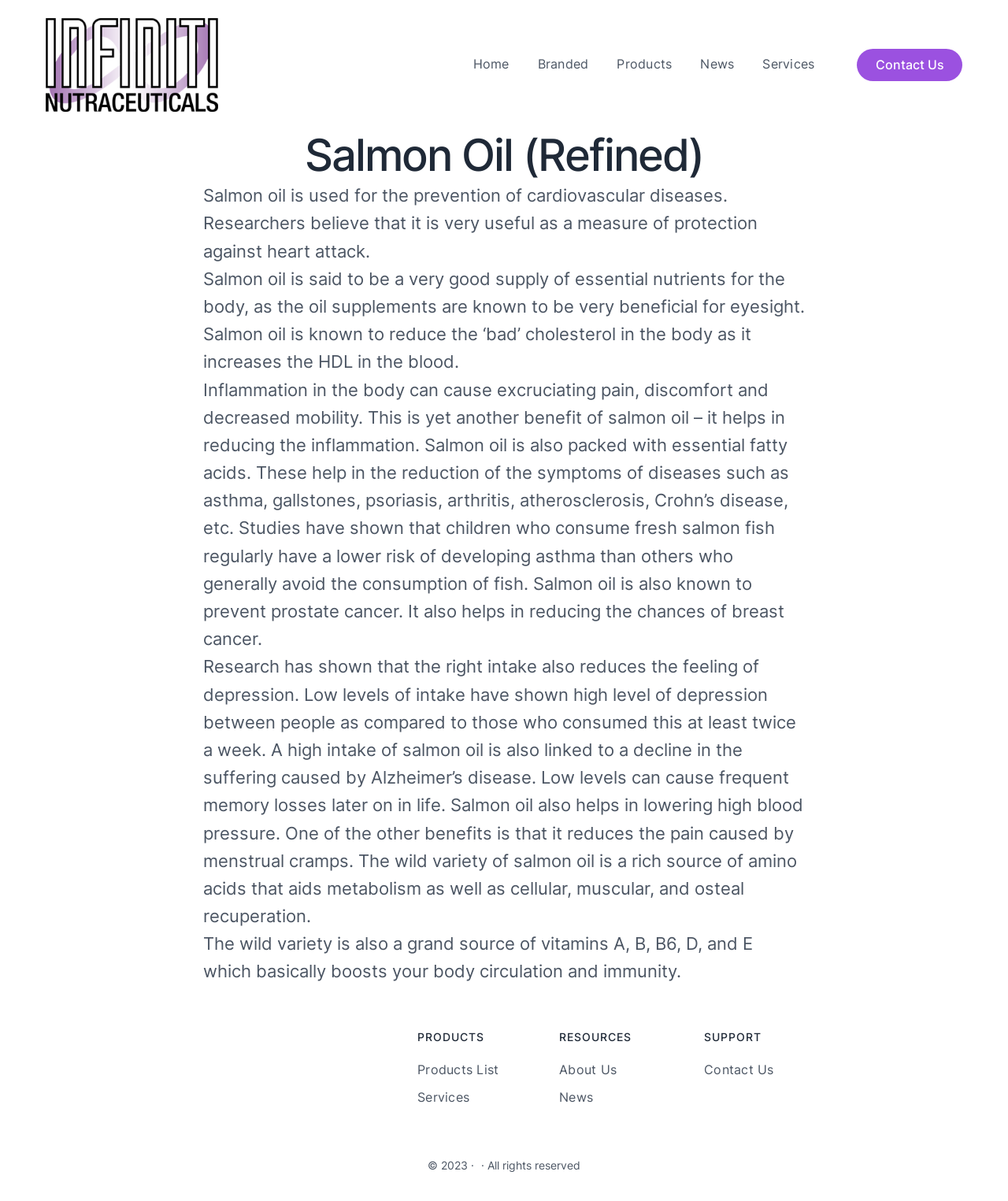How many footer navigation sections are there?
Using the image as a reference, answer the question with a short word or phrase.

3